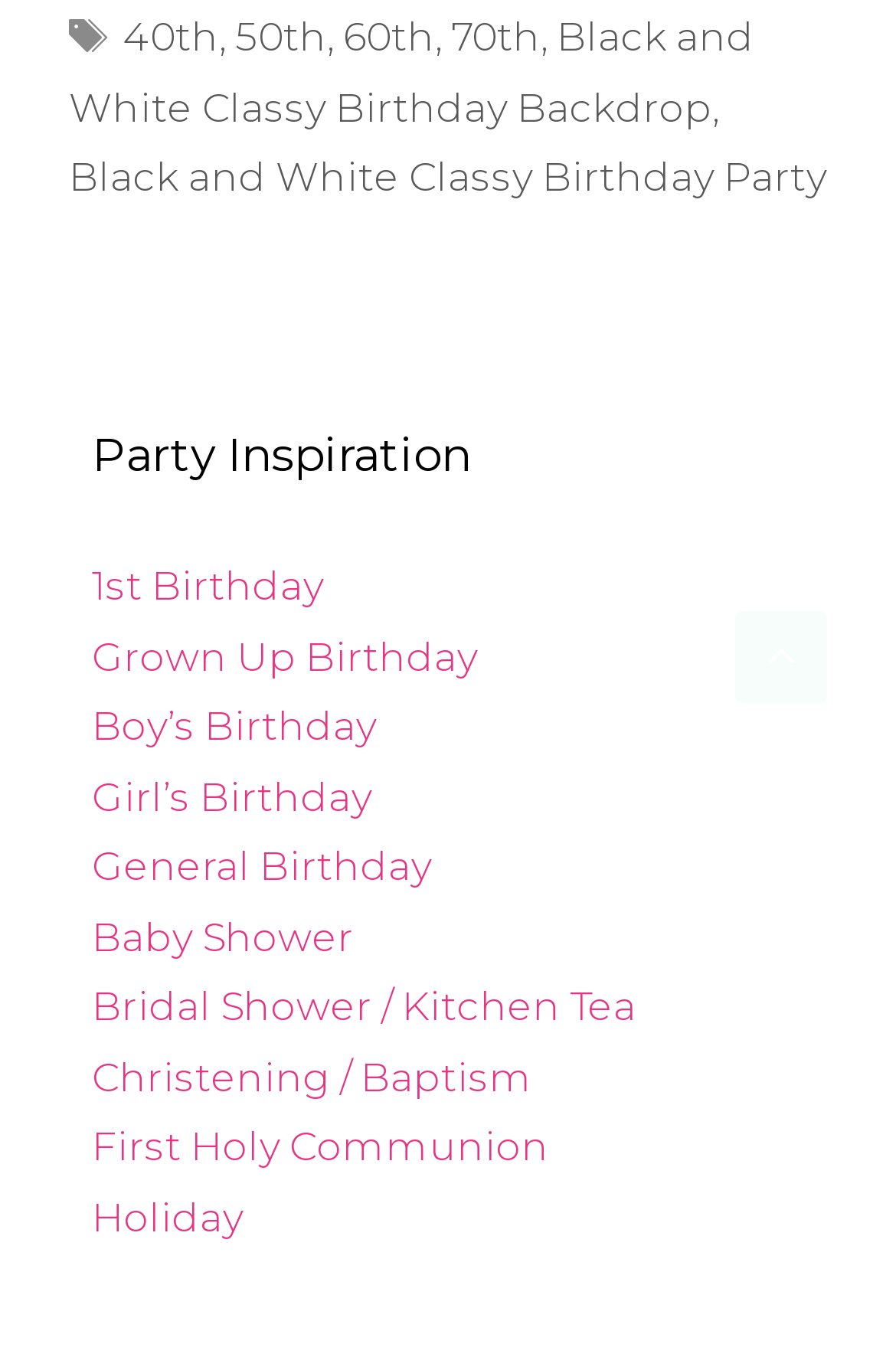Can you find the bounding box coordinates of the area I should click to execute the following instruction: "view Black and White Classy Birthday Backdrop"?

[0.077, 0.011, 0.842, 0.096]